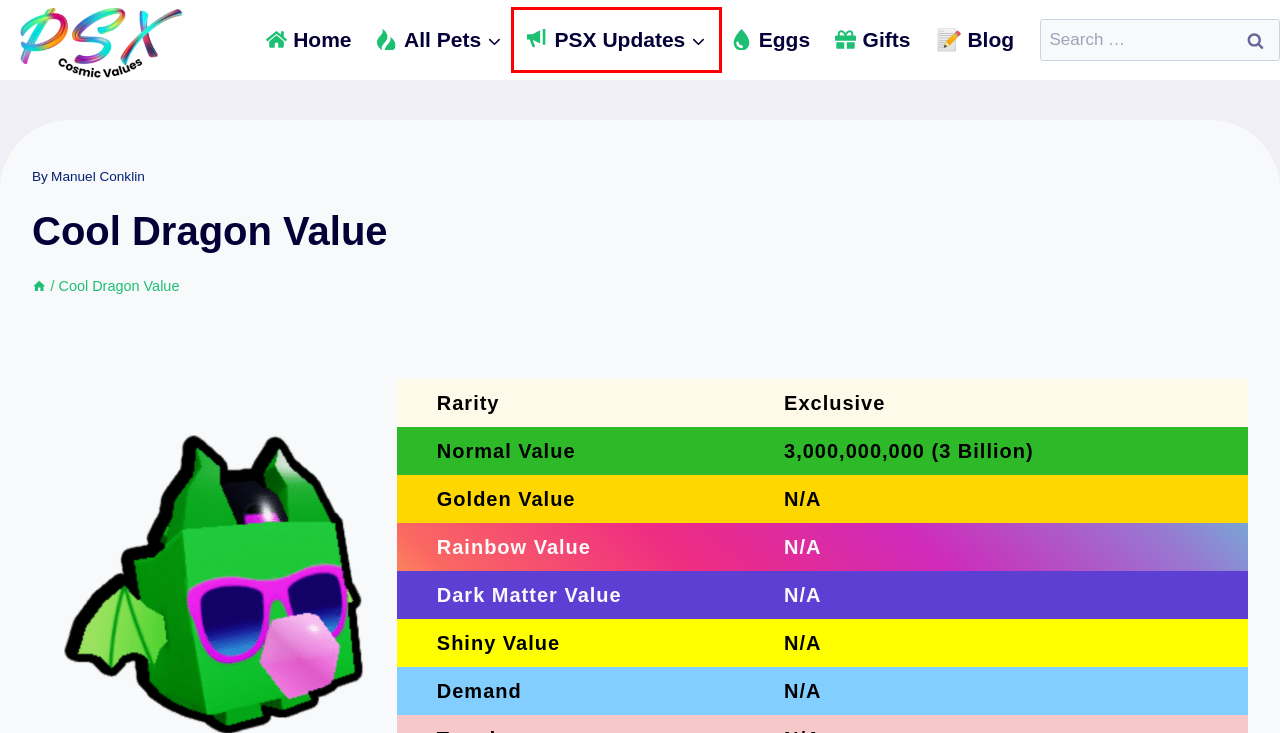You are presented with a screenshot of a webpage containing a red bounding box around an element. Determine which webpage description best describes the new webpage after clicking on the highlighted element. Here are the candidates:
A. Disclaimer - PSX Cosmic Values
B. PSX Pets Cosmic Values
C. Cosmic Values - Pet Simulator X
D. PSX Eggs Cosmic Values
E. PSX Gifts Cosmic Values
F. Terms And Conditions
G. PSX Updates Cosmic Values
H. Latest Posts

G